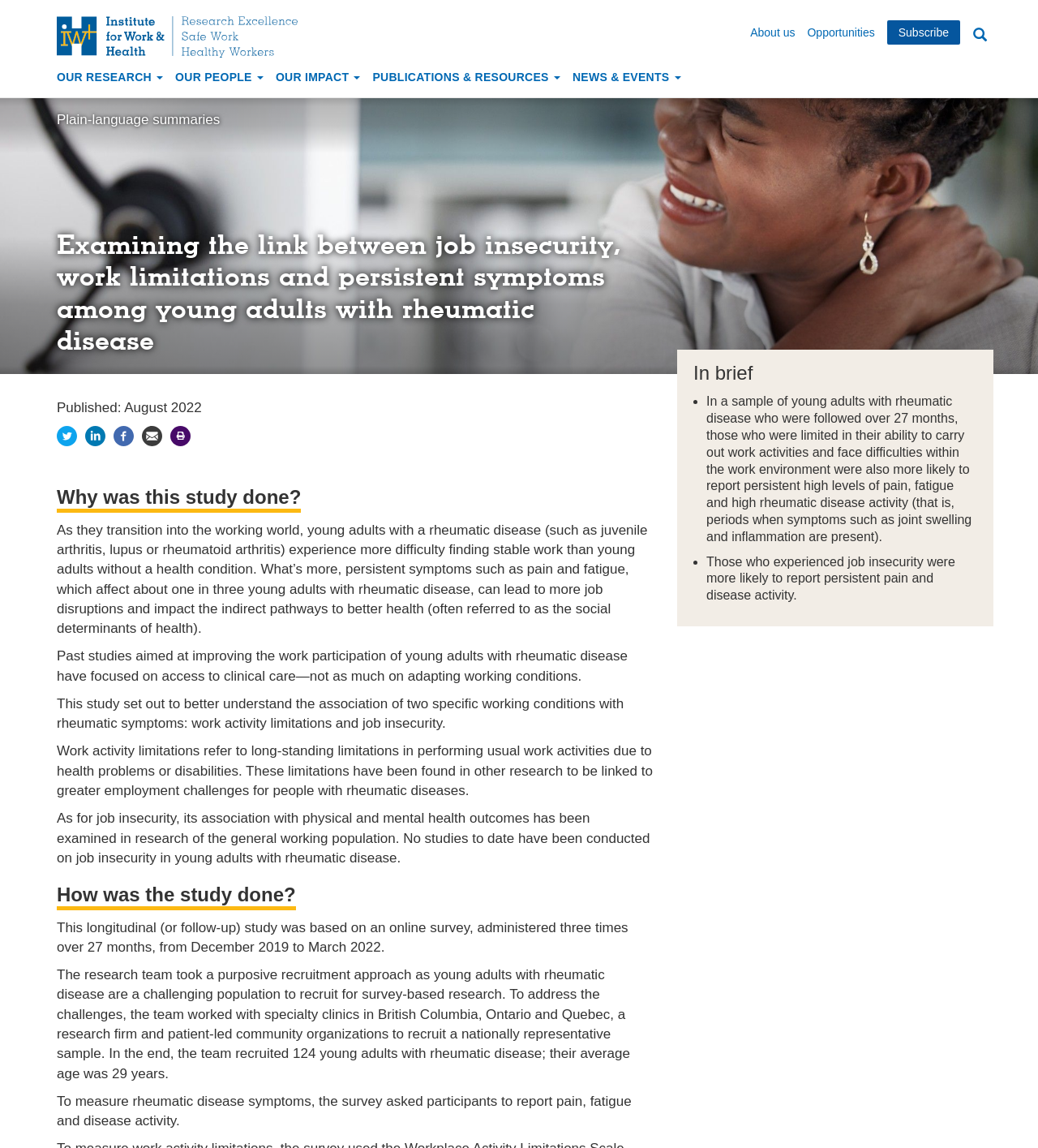Please examine the image and answer the question with a detailed explanation:
What is the topic of this research?

Based on the webpage content, the research is focused on examining the link between job insecurity, work limitations, and persistent symptoms among young adults with rheumatic disease.